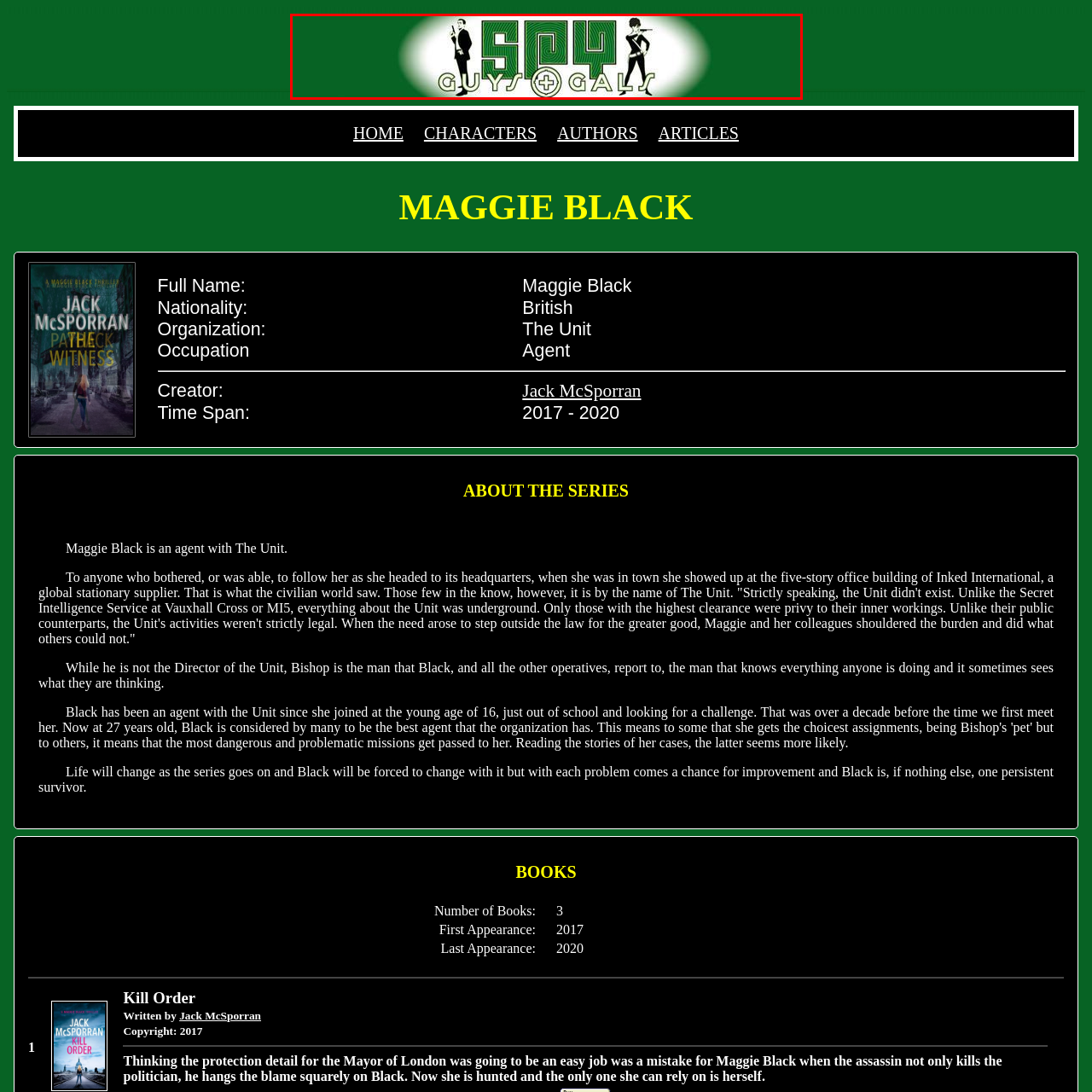Give a detailed caption for the image that is encased within the red bounding box.

The image displays the logo for "Spy Guys And Gals," featuring a vibrant green background that sets the tone for a dynamic and exciting theme. The title "SPY" is prominently displayed, designed in bold lettering with a psychedelic spiral integrated into the letter 'P', conveying a sense of intrigue and adventure. Flanking the title are stylized silhouettes of a male and female spy, poised with confidence and sophistication, enhancing the espionage motif. Below the central title, the words "GUYS + GALS" are presented in a playful yet striking font, reinforcing the inclusive nature of the series. This logo encapsulates the essence of spy culture, blending classic aesthetics with modern flair, making it an enticing visual representation of the content associated with Maggie Black and her undercover exploits.